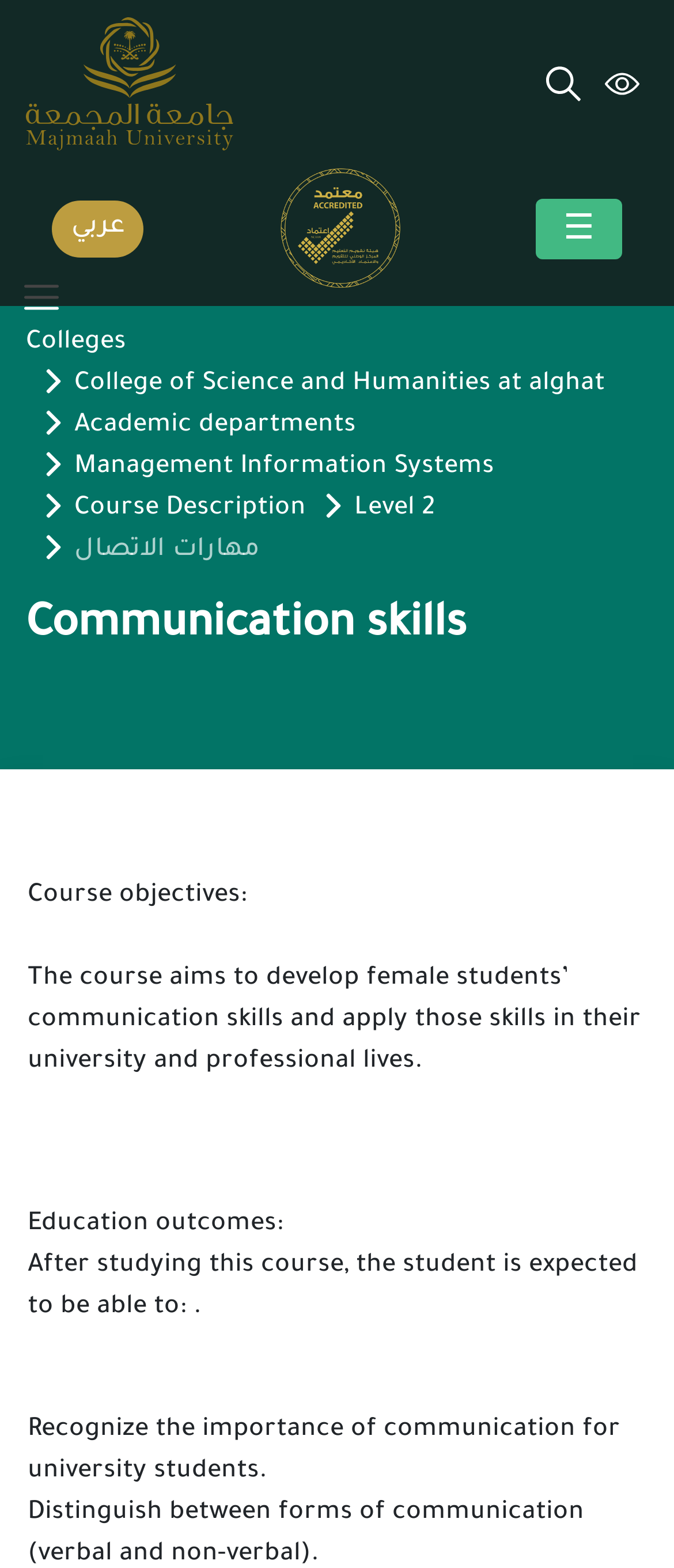What is the name of the college mentioned in the breadcrumb?
Look at the screenshot and provide an in-depth answer.

The breadcrumb navigation section of the webpage shows the hierarchy of pages, and one of the links is to the College of Science and Humanities at alghat, which is a part of the Majmaah University.